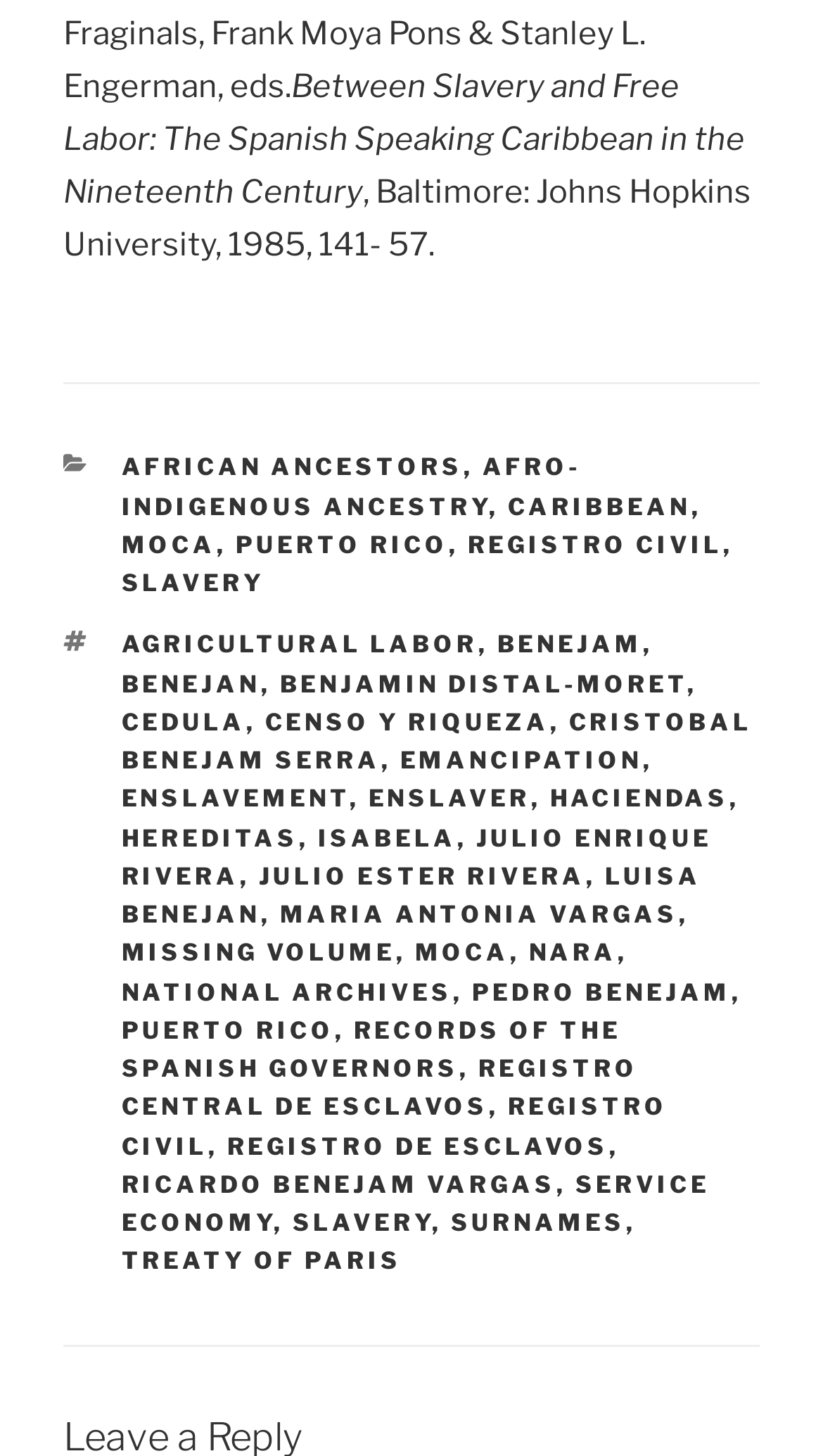What is the last tag listed?
Kindly answer the question with as much detail as you can.

The last tag listed is obtained by finding the last link element under the 'TAGS' StaticText element, which is 'TREATY OF PARIS'.